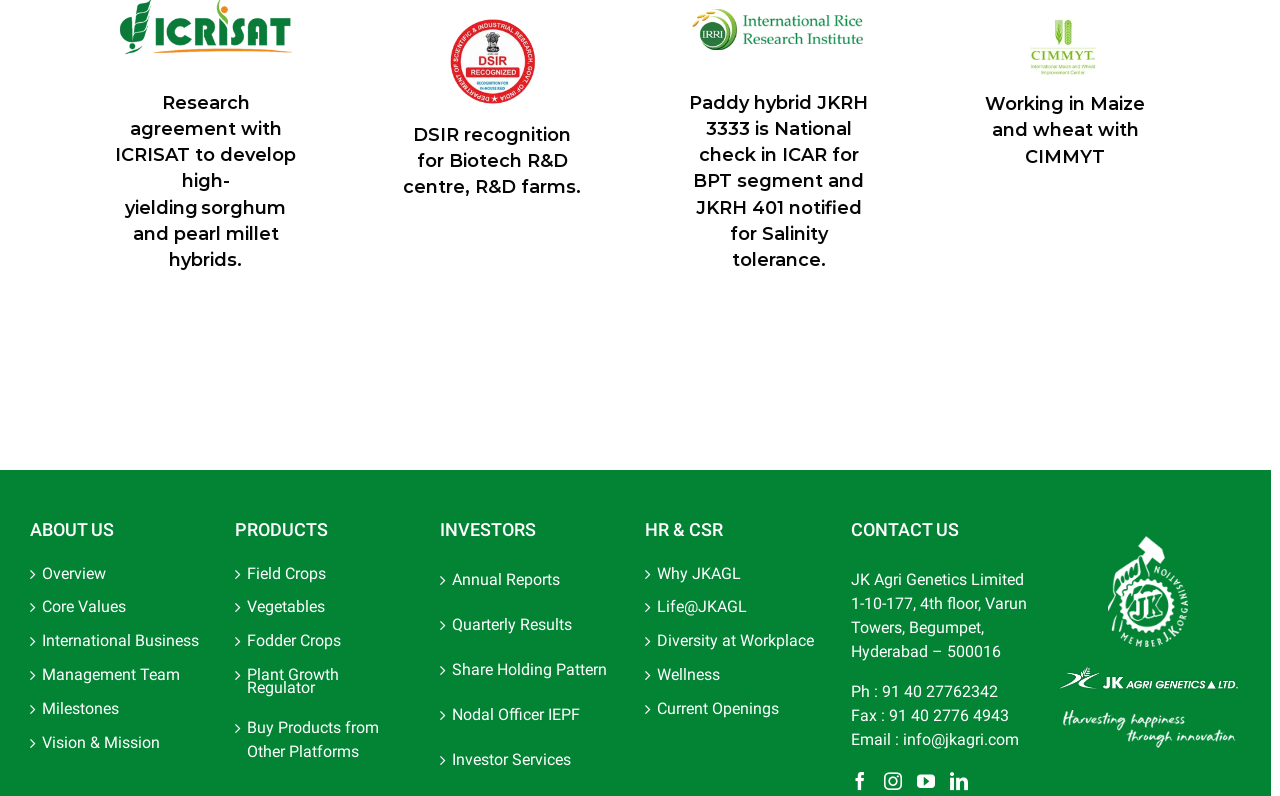Could you determine the bounding box coordinates of the clickable element to complete the instruction: "Read about Core Values"? Provide the coordinates as four float numbers between 0 and 1, i.e., [left, top, right, bottom].

[0.033, 0.756, 0.16, 0.772]